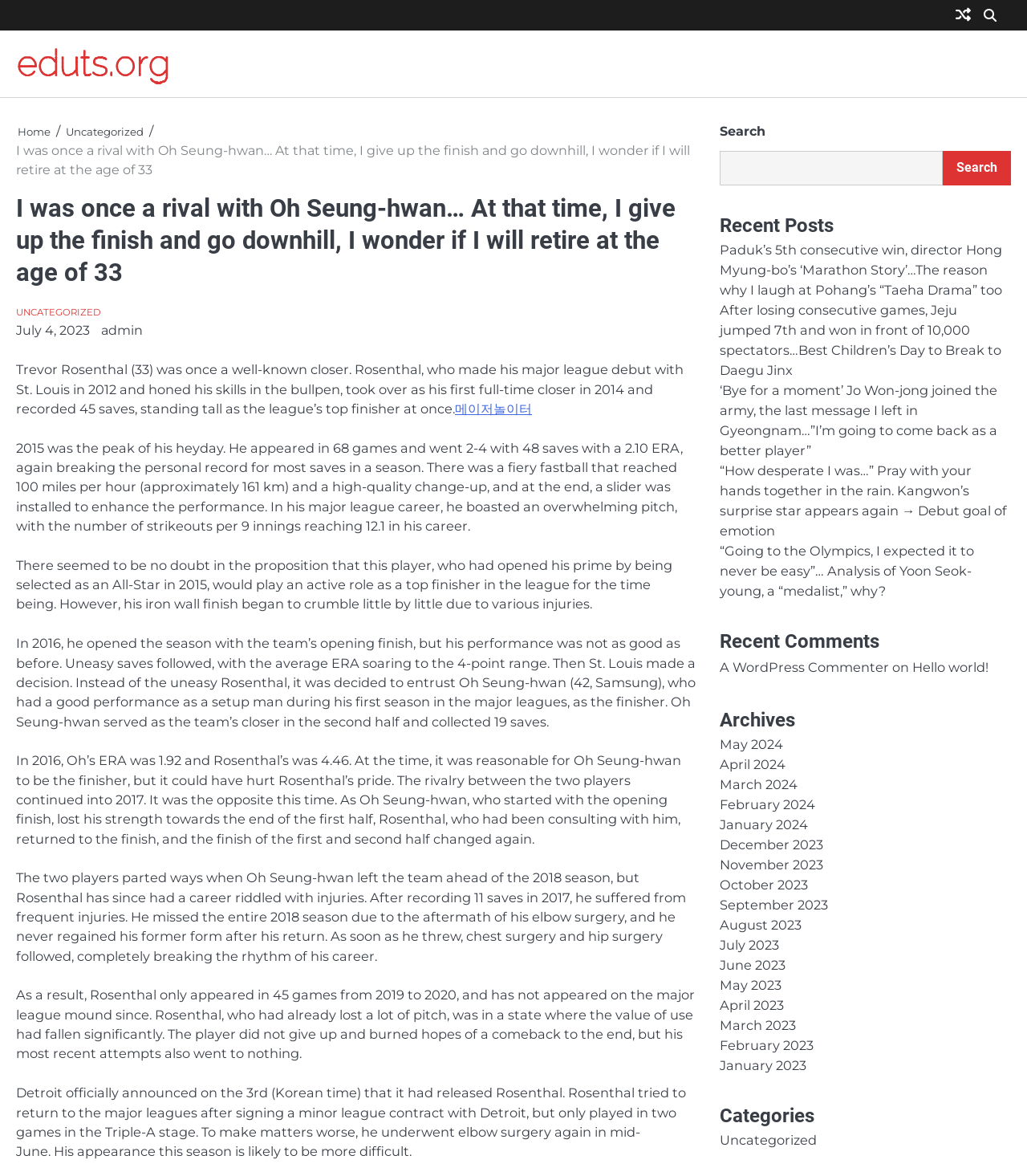From the webpage screenshot, predict the bounding box coordinates (top-left x, top-left y, bottom-right x, bottom-right y) for the UI element described here: January 2024

[0.701, 0.694, 0.787, 0.708]